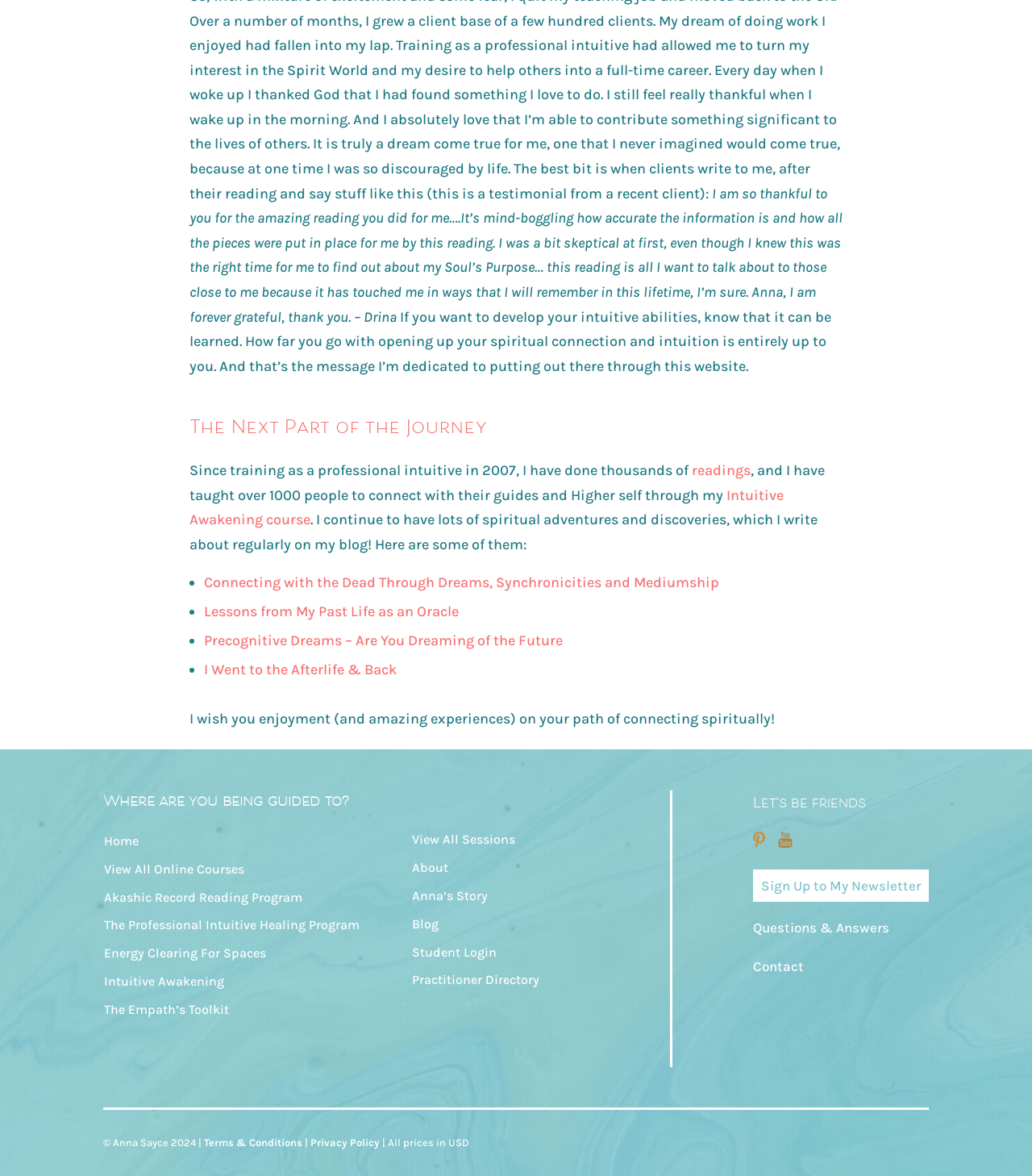Based on the element description, predict the bounding box coordinates (top-left x, top-left y, bottom-right x, bottom-right y) for the UI element in the screenshot: Akashic Record Reading Program

[0.091, 0.751, 0.302, 0.775]